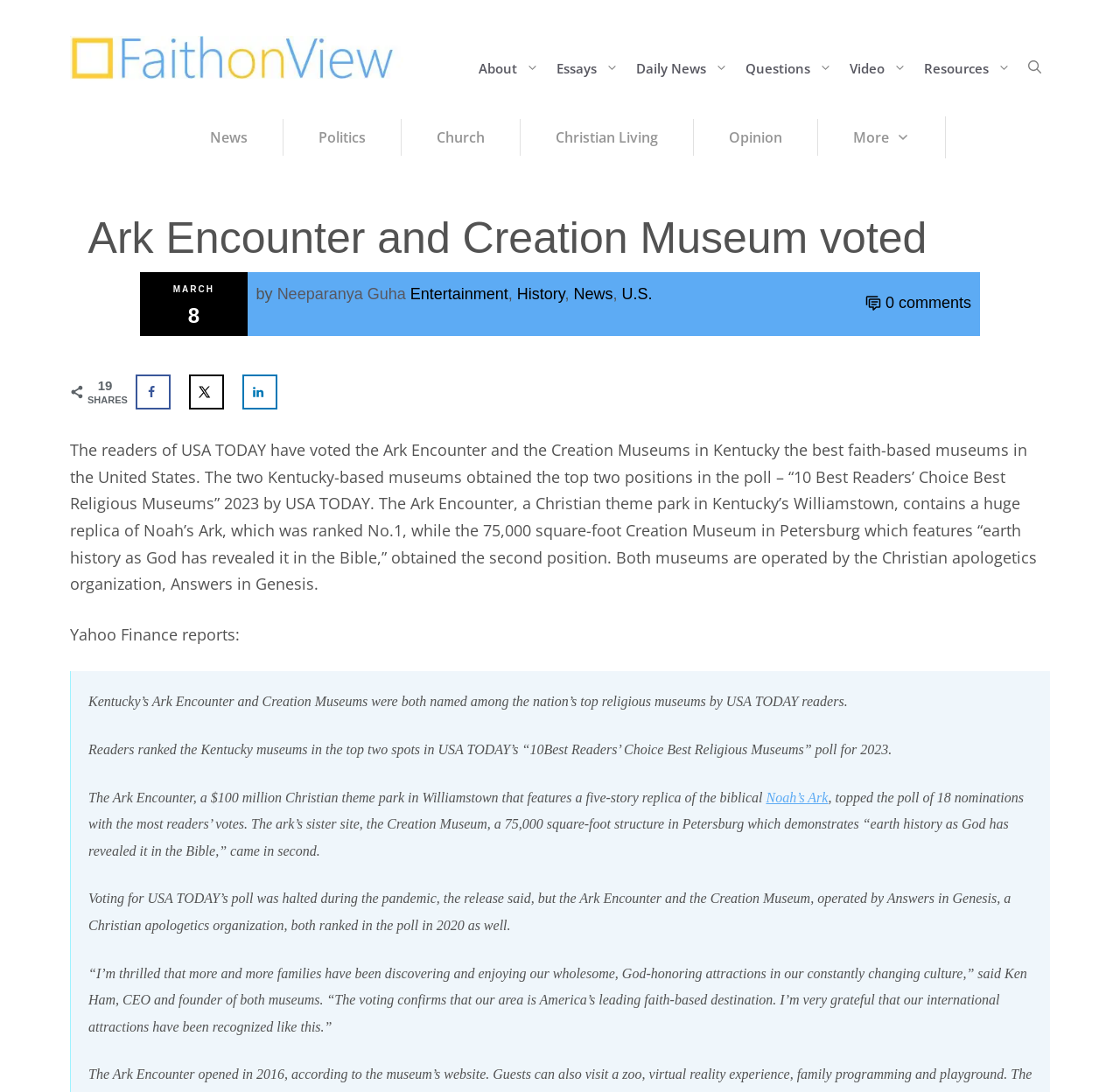Specify the bounding box coordinates (top-left x, top-left y, bottom-right x, bottom-right y) of the UI element in the screenshot that matches this description: Christian Living

[0.496, 0.113, 0.587, 0.138]